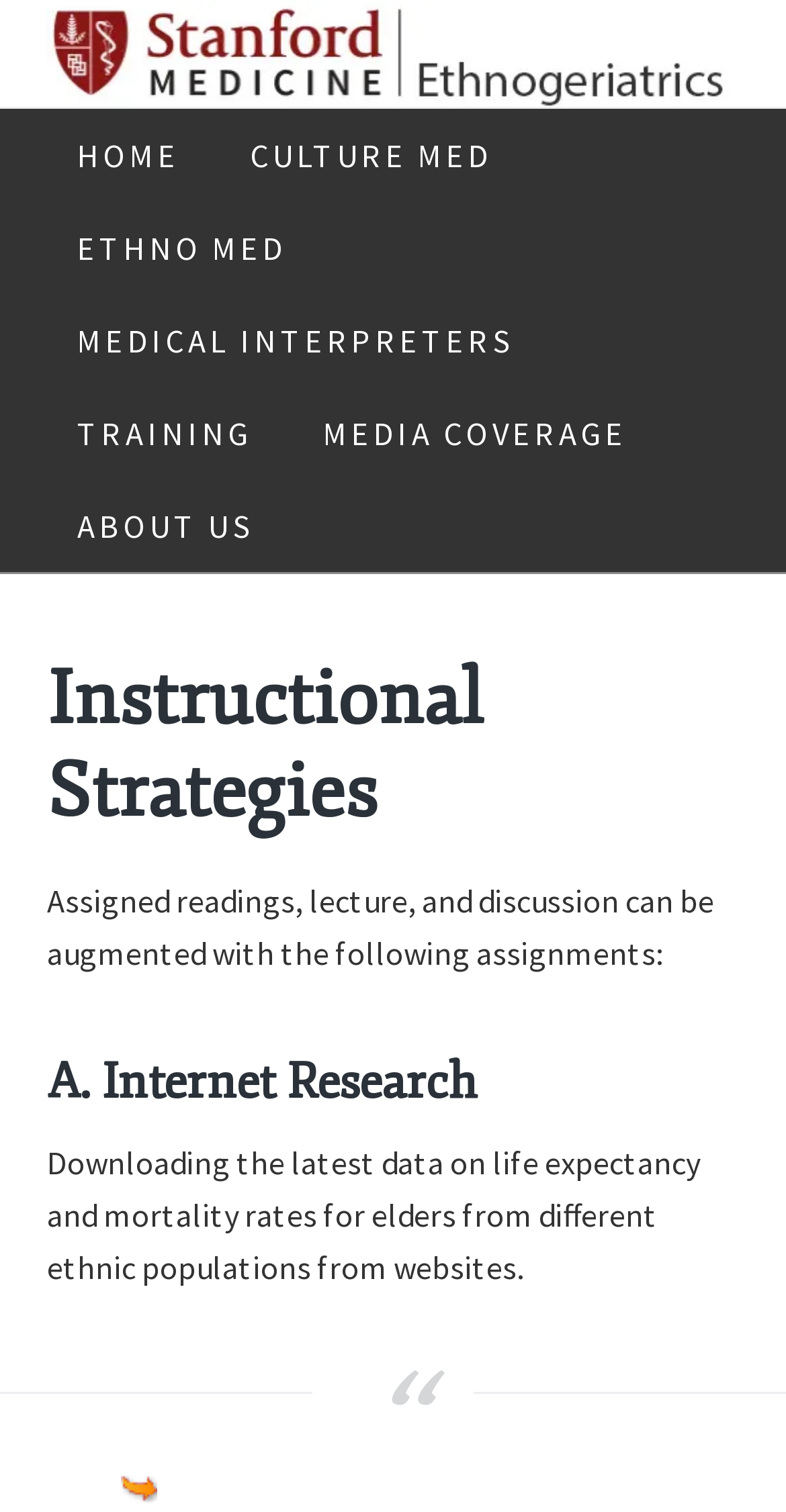Please give a one-word or short phrase response to the following question: 
What data can be downloaded from websites according to the assignment?

life expectancy and mortality rates for elders